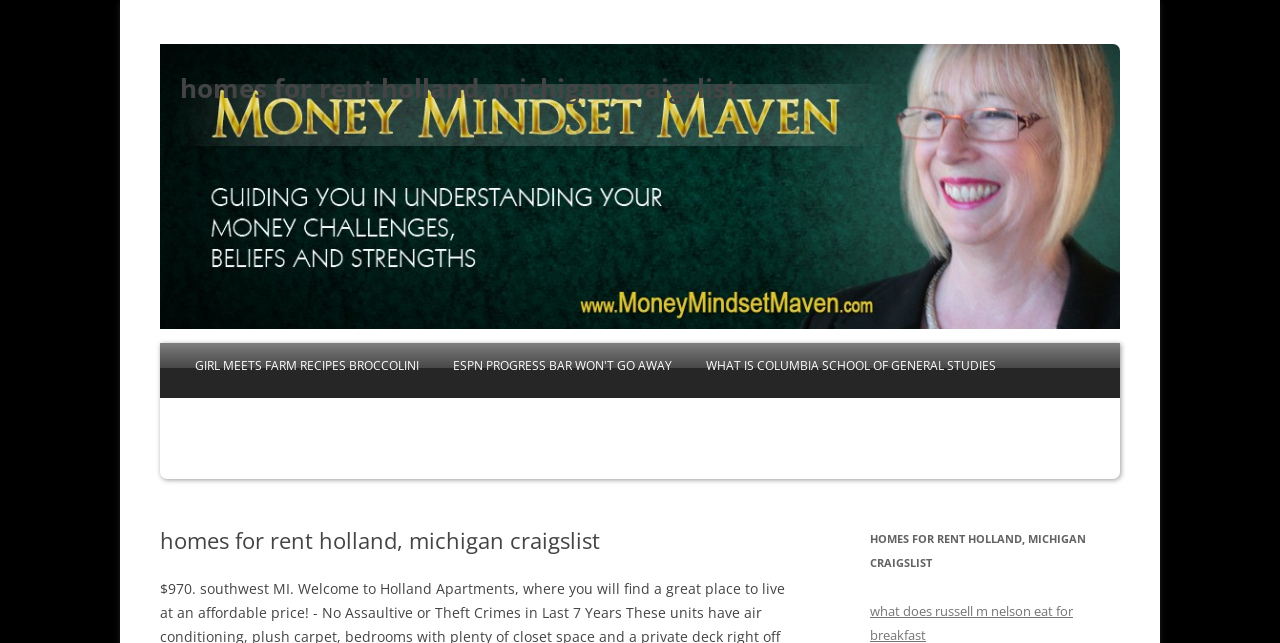Are there any headings on this webpage?
Give a single word or phrase answer based on the content of the image.

Yes